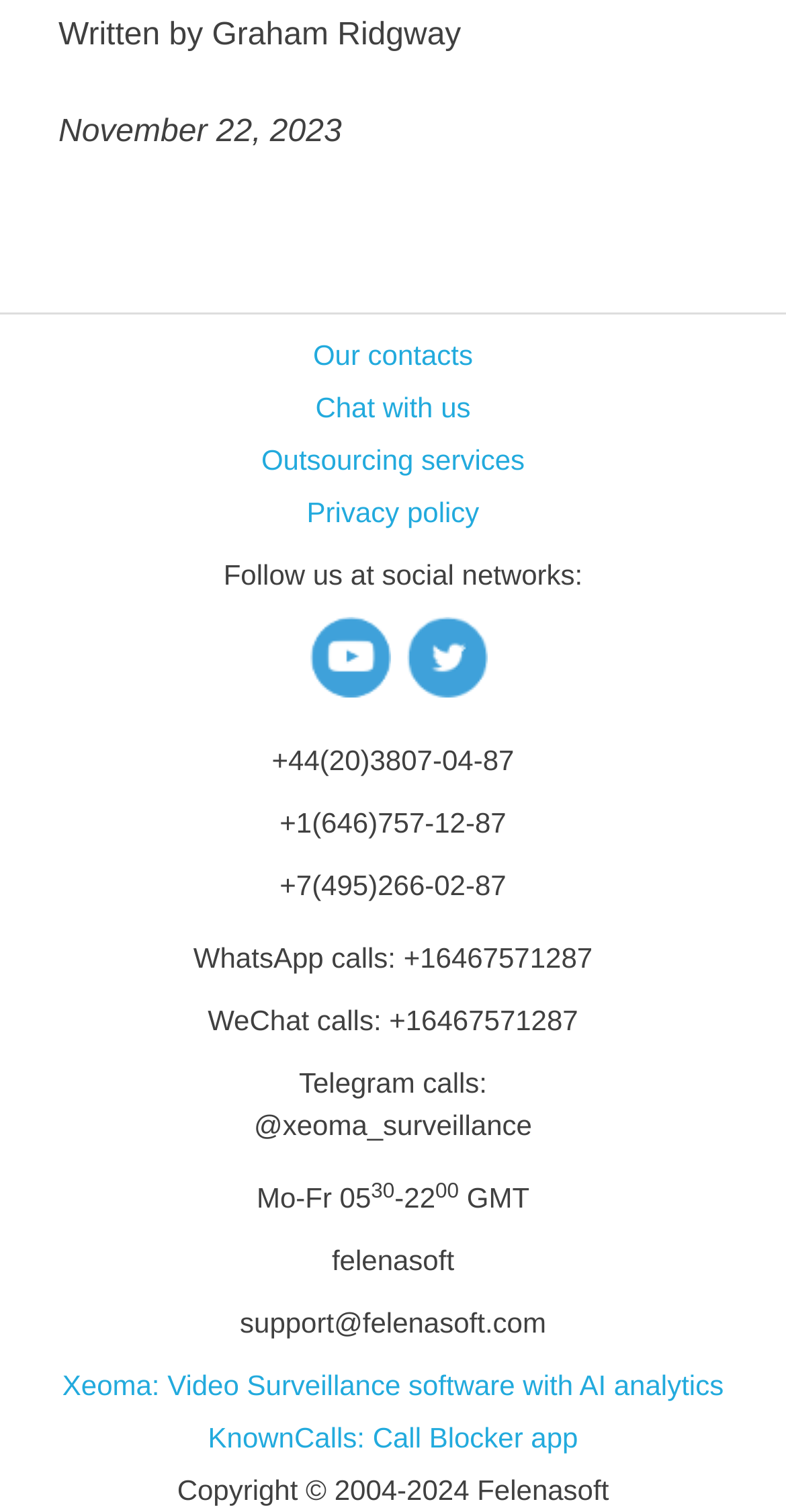Please mark the clickable region by giving the bounding box coordinates needed to complete this instruction: "Click on 'More about Inheritance and Succession'".

None